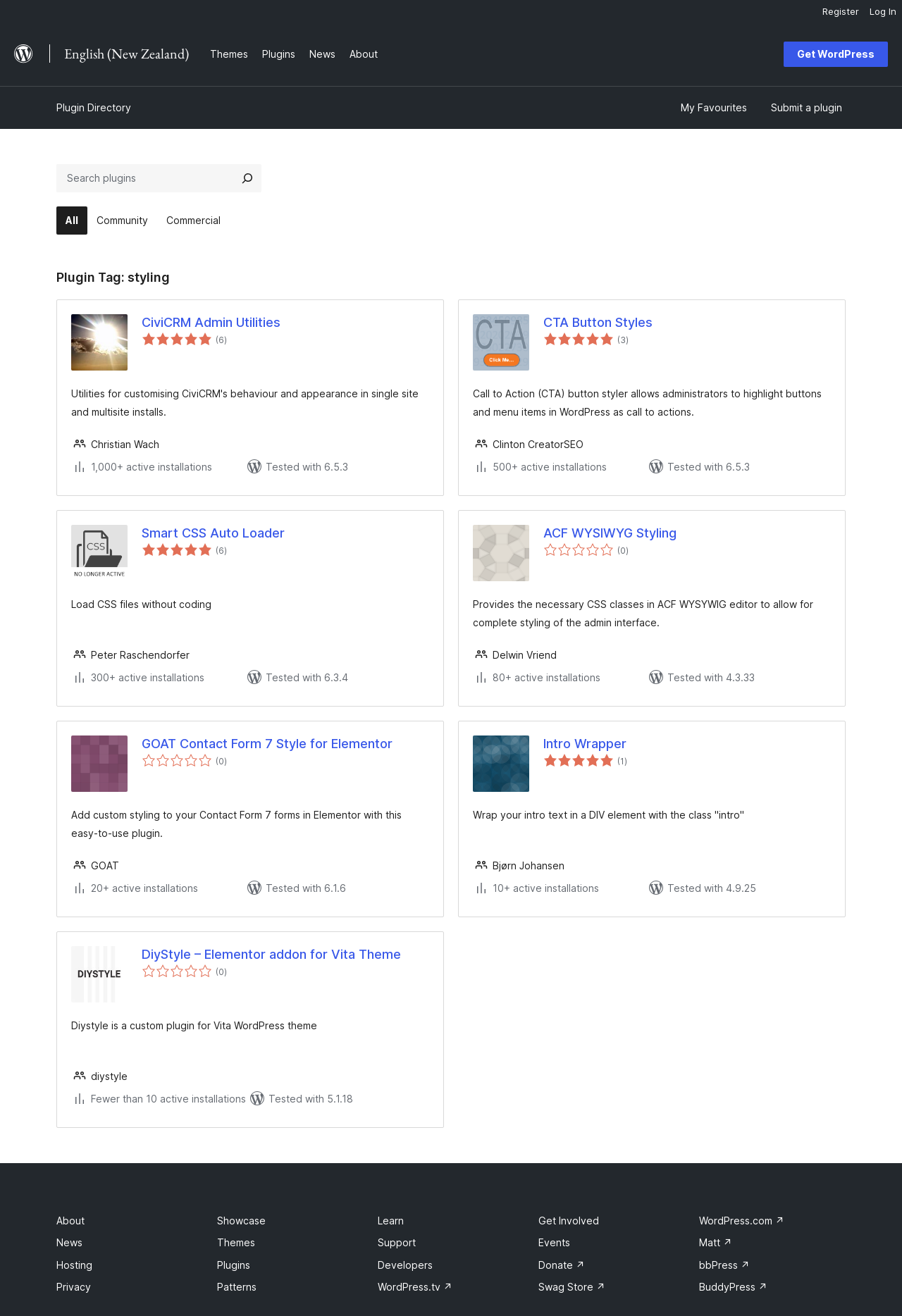Answer the question in one word or a short phrase:
Who is the author of the ACF WYSIWYG Styling plugin?

Delwin Vriend